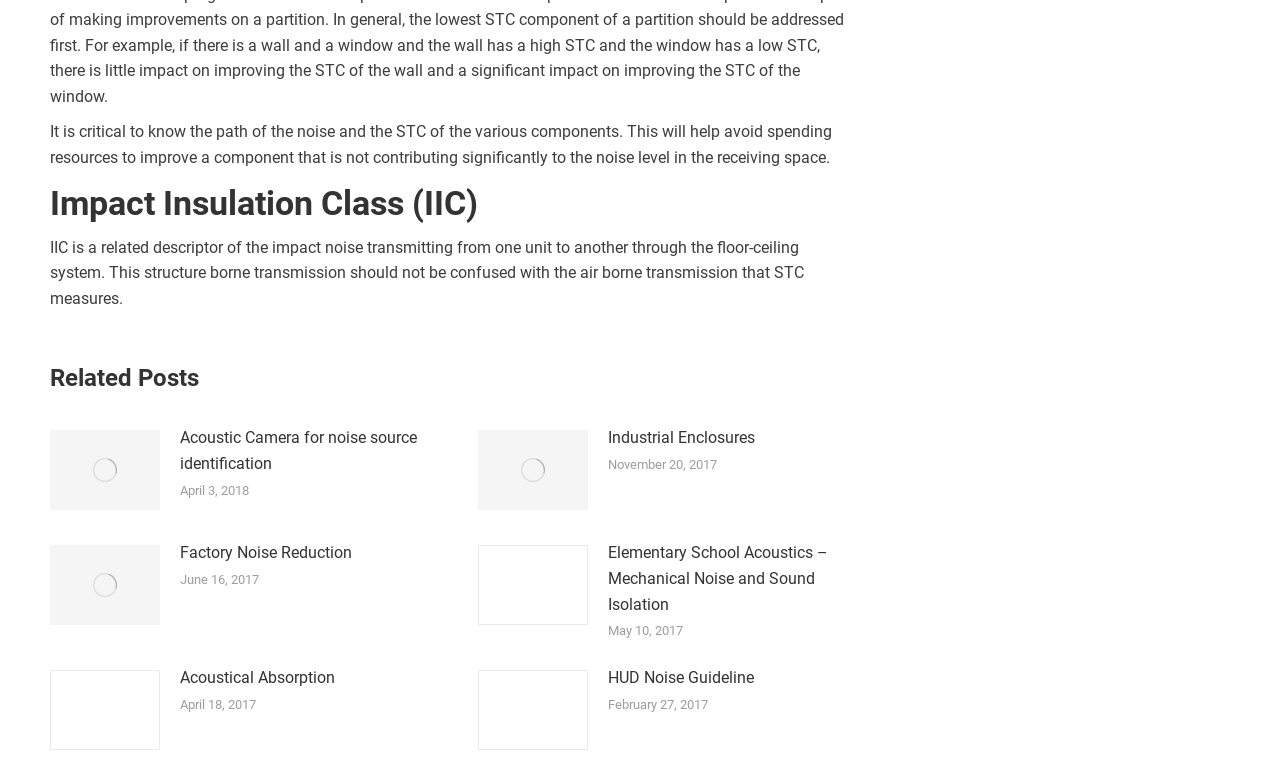Find the bounding box coordinates for the HTML element described in this sentence: "Acoustical Absorption". Provide the coordinates as four float numbers between 0 and 1, in the format [left, top, right, bottom].

[0.141, 0.854, 0.262, 0.887]